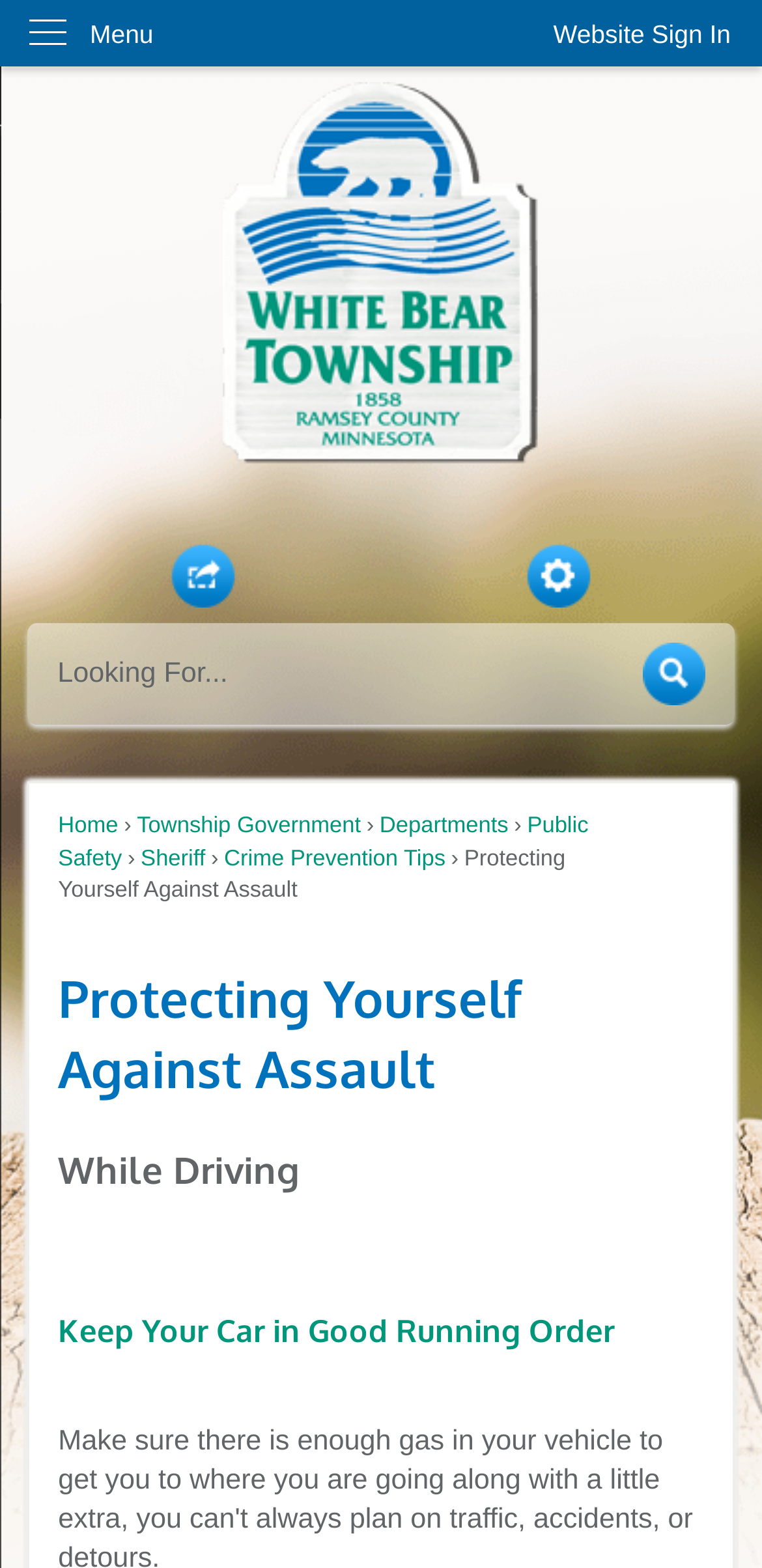Answer the question using only a single word or phrase: 
What is the topic of the main content?

Protecting yourself against assault